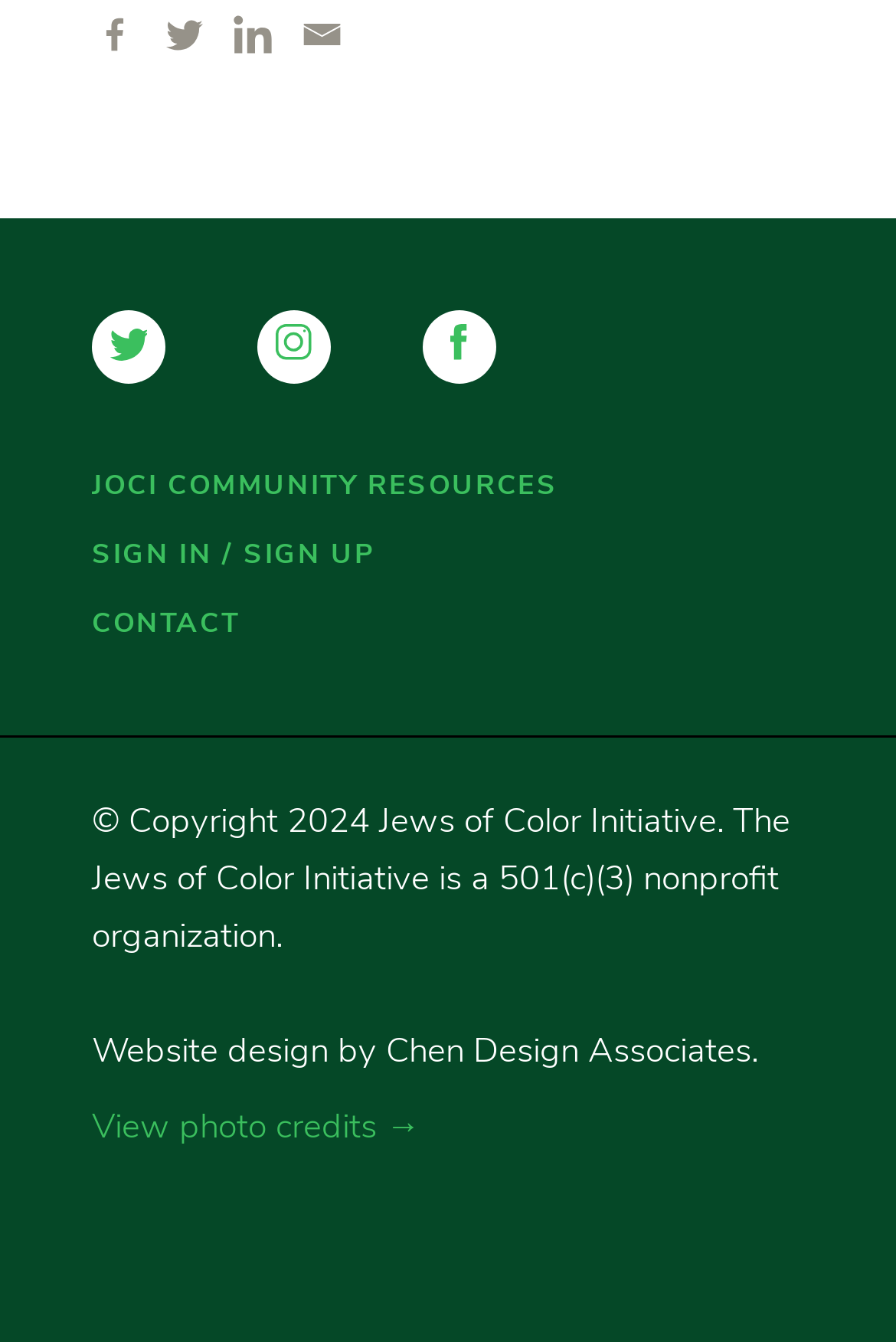What social media platforms are linked?
Relying on the image, give a concise answer in one word or a brief phrase.

Facebook, Twitter, Linkedin